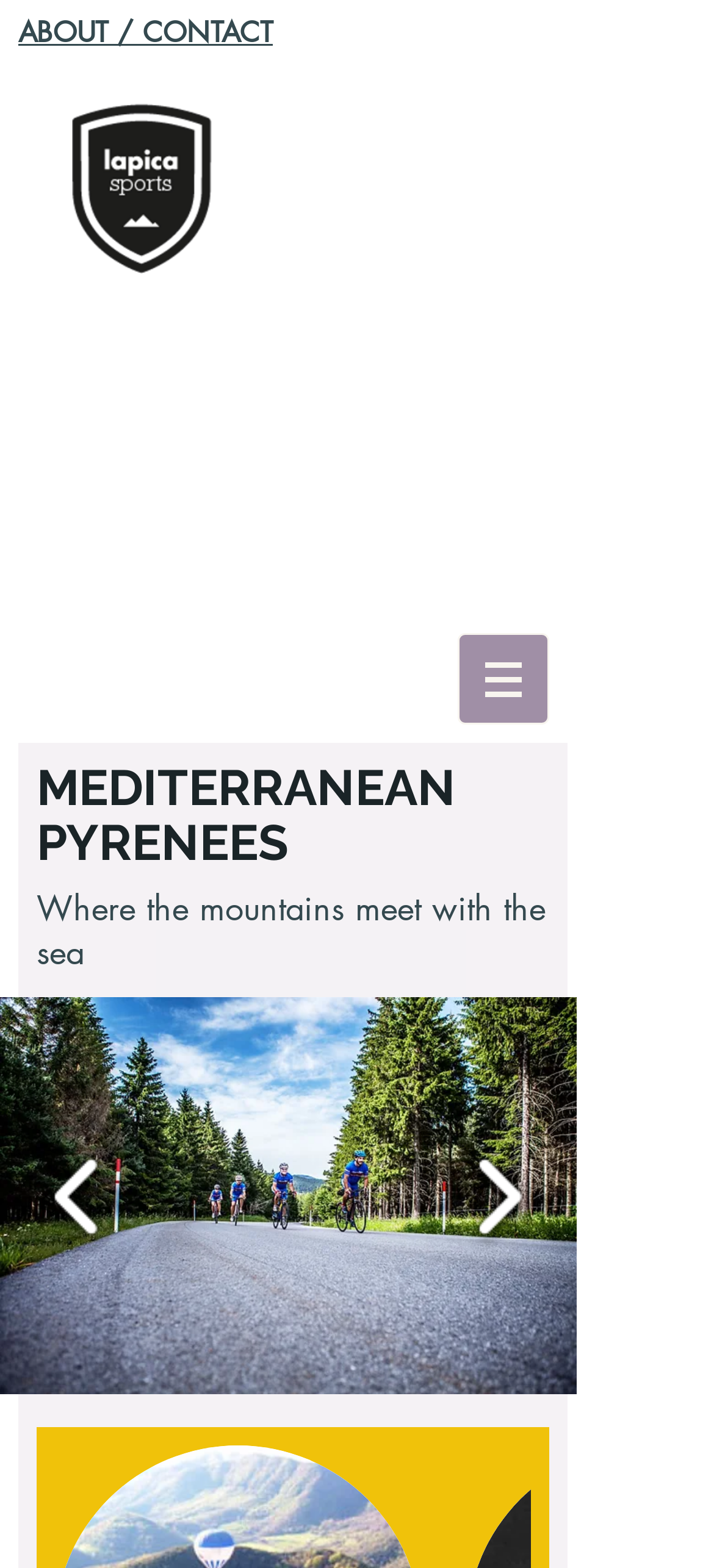Summarize the webpage in an elaborate manner.

The webpage appears to be a website for Mediterranean Pyrenees, a sports-related entity. At the top, there is a navigation menu labeled "Site" with a button that has a popup menu. To the right of the navigation menu, there is an image.

Below the navigation menu, there is a heading that reads "ABOUT / CONTACT" with a link to the same title. Next to it, there is another link with no text. 

On the left side of the page, there is an iframe containing a language menu. Below the language menu, there is a slideshow gallery that takes up most of the page. The gallery has two buttons, one on the left and one on the right, which are likely used for navigation. Within the gallery, there is a large image that occupies the entire space, with another image overlaid on top of it. The image is labeled "WEBprineus". Above the image, there is a text that reads "1/4", indicating that it is the first of four slides.

At the top of the slideshow gallery, there is a heading that reads "MEDITERRANEAN PYRENEES". Below the heading, there are two lines of text that read "Where the mountains meet with the sea".